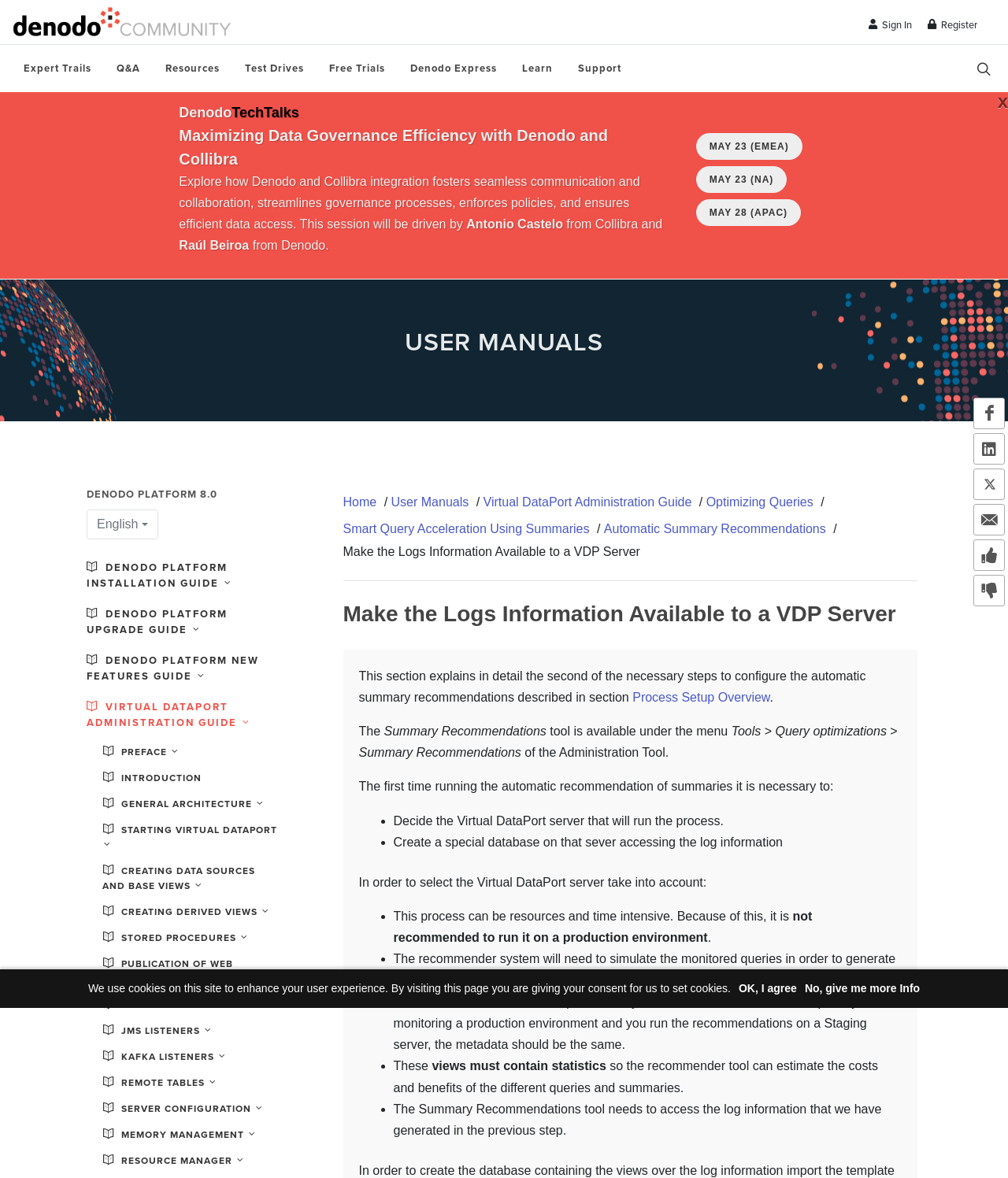Please locate the bounding box coordinates of the region I need to click to follow this instruction: "Read the Virtual DataPort Administration Guide".

[0.086, 0.587, 0.275, 0.626]